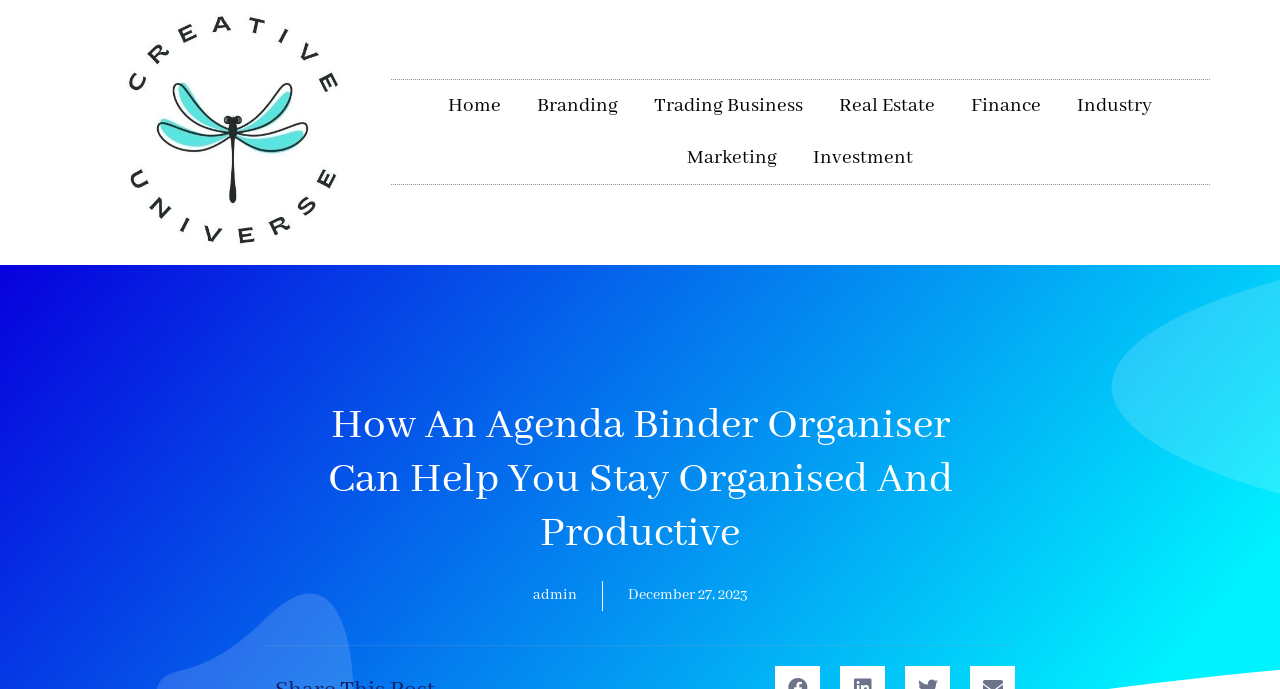What is the category of 'Trading Business'?
Based on the image, respond with a single word or phrase.

Industry